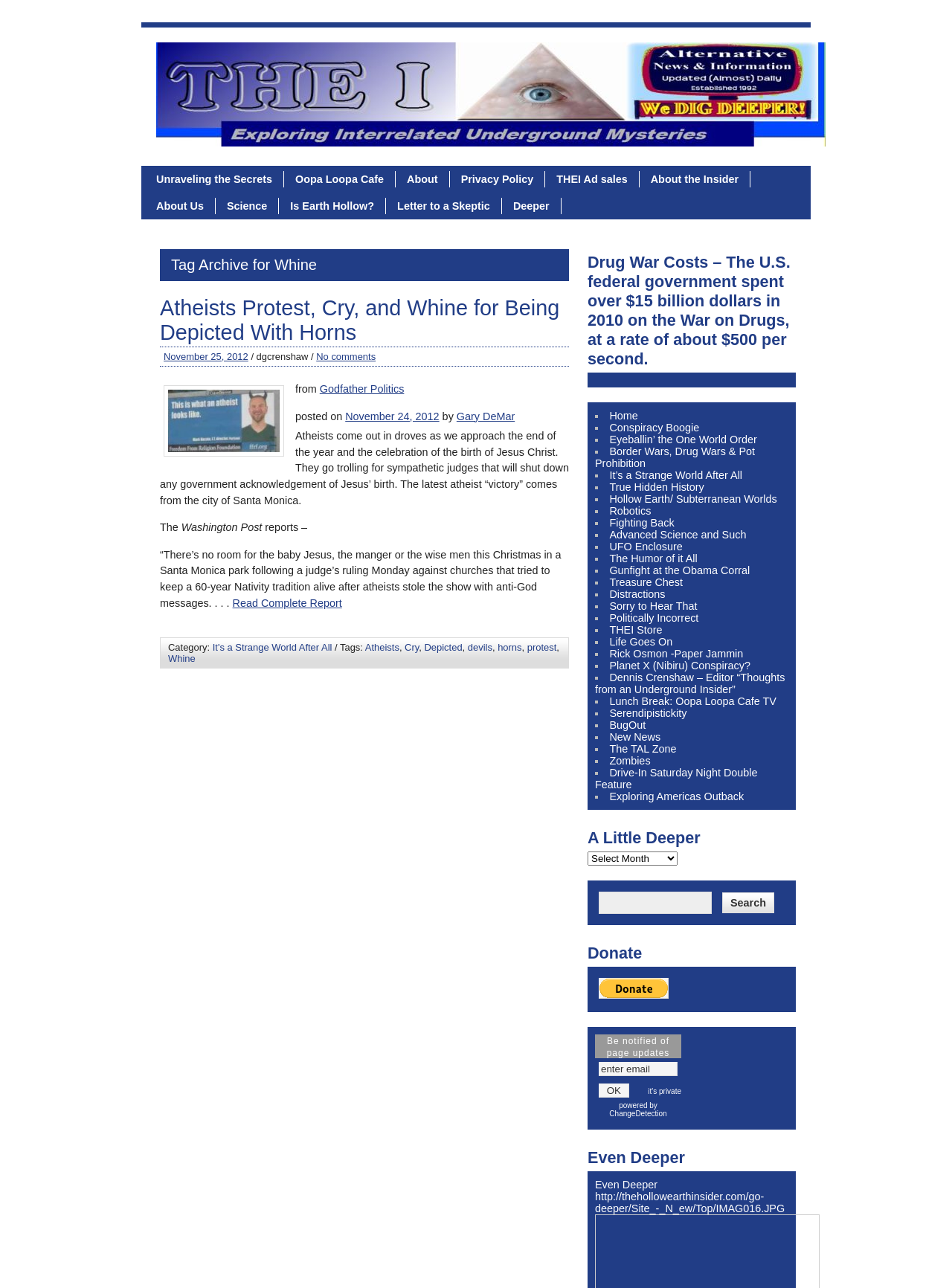Please identify the bounding box coordinates of the element I need to click to follow this instruction: "Read the 'Tag Archive for Whine' heading".

[0.168, 0.193, 0.598, 0.218]